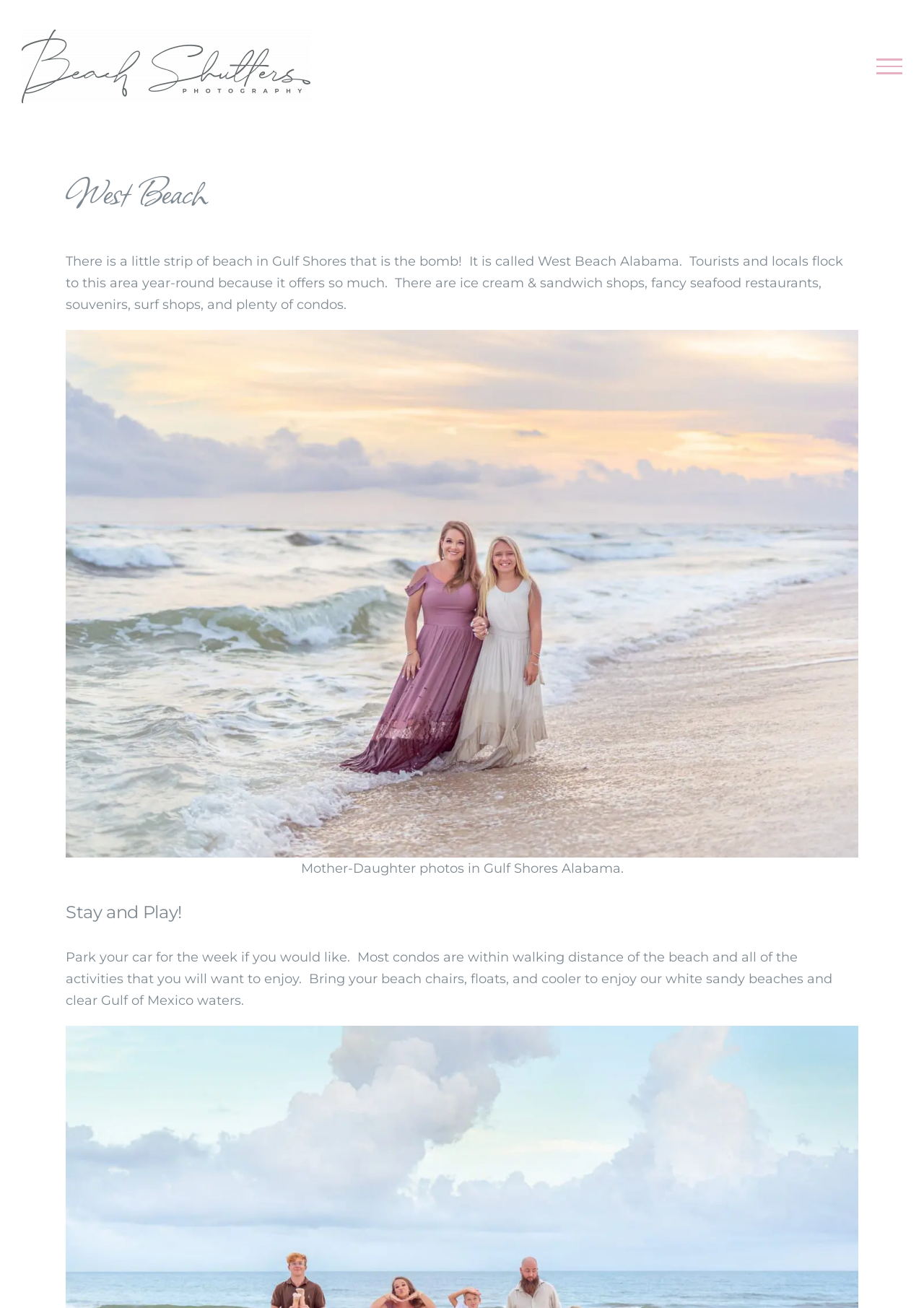Please give a concise answer to this question using a single word or phrase: 
What is the name of the beach in Gulf Shores?

West Beach